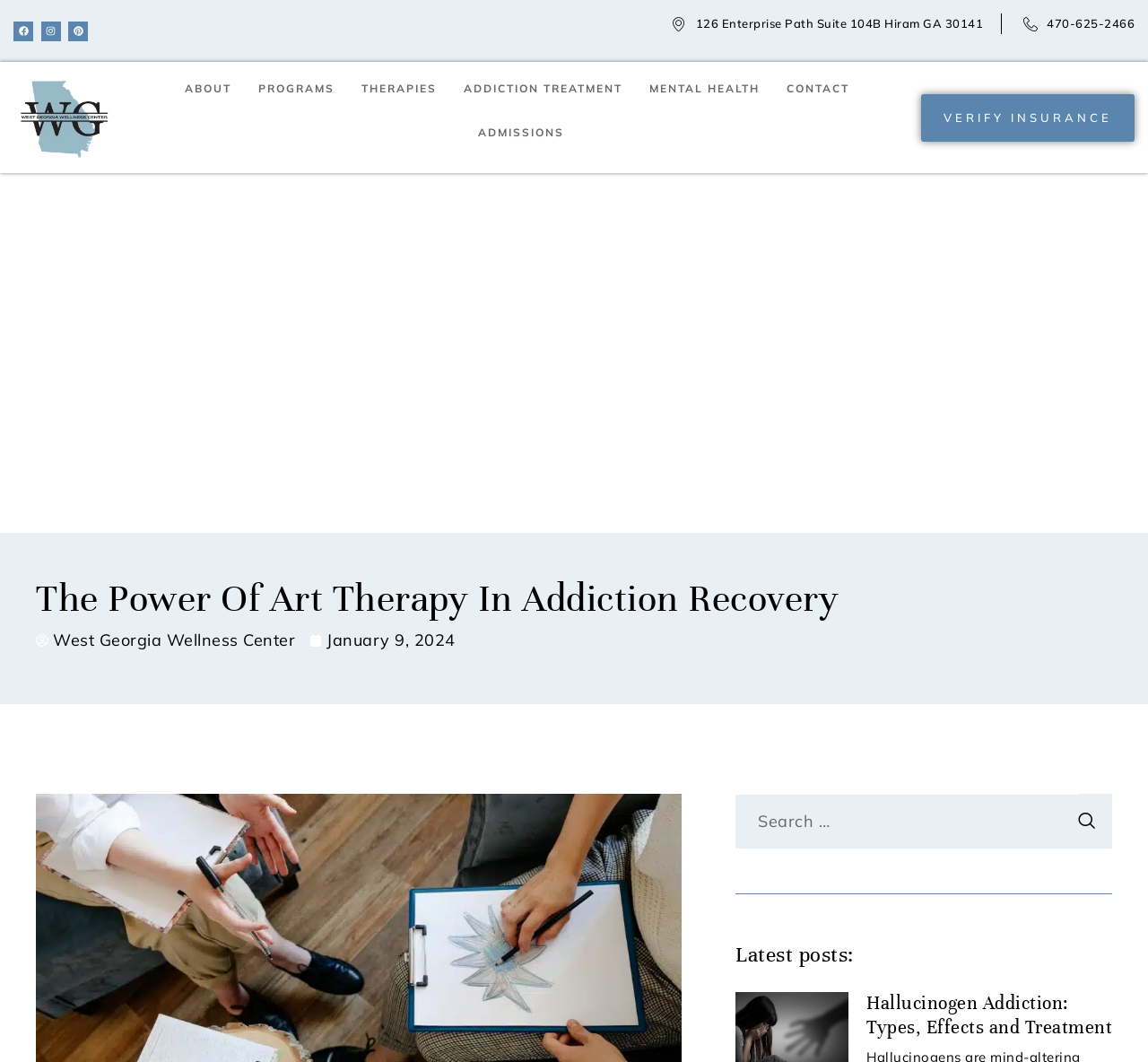Given the following UI element description: "name="s" placeholder="Search …"", find the bounding box coordinates in the webpage screenshot.

[0.641, 0.748, 0.939, 0.799]